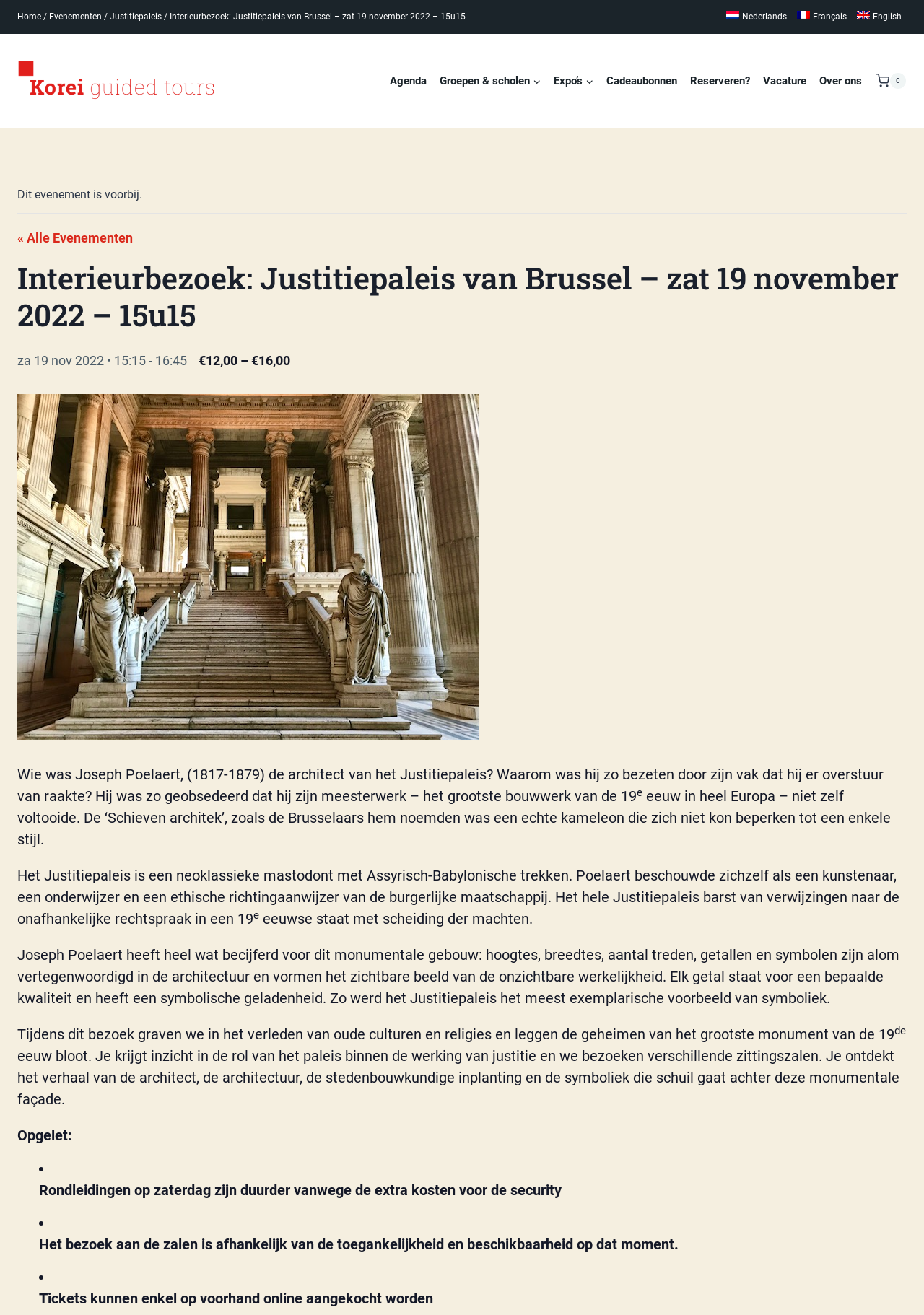Provide the bounding box coordinates for the area that should be clicked to complete the instruction: "View the 'Agenda'".

[0.415, 0.05, 0.469, 0.073]